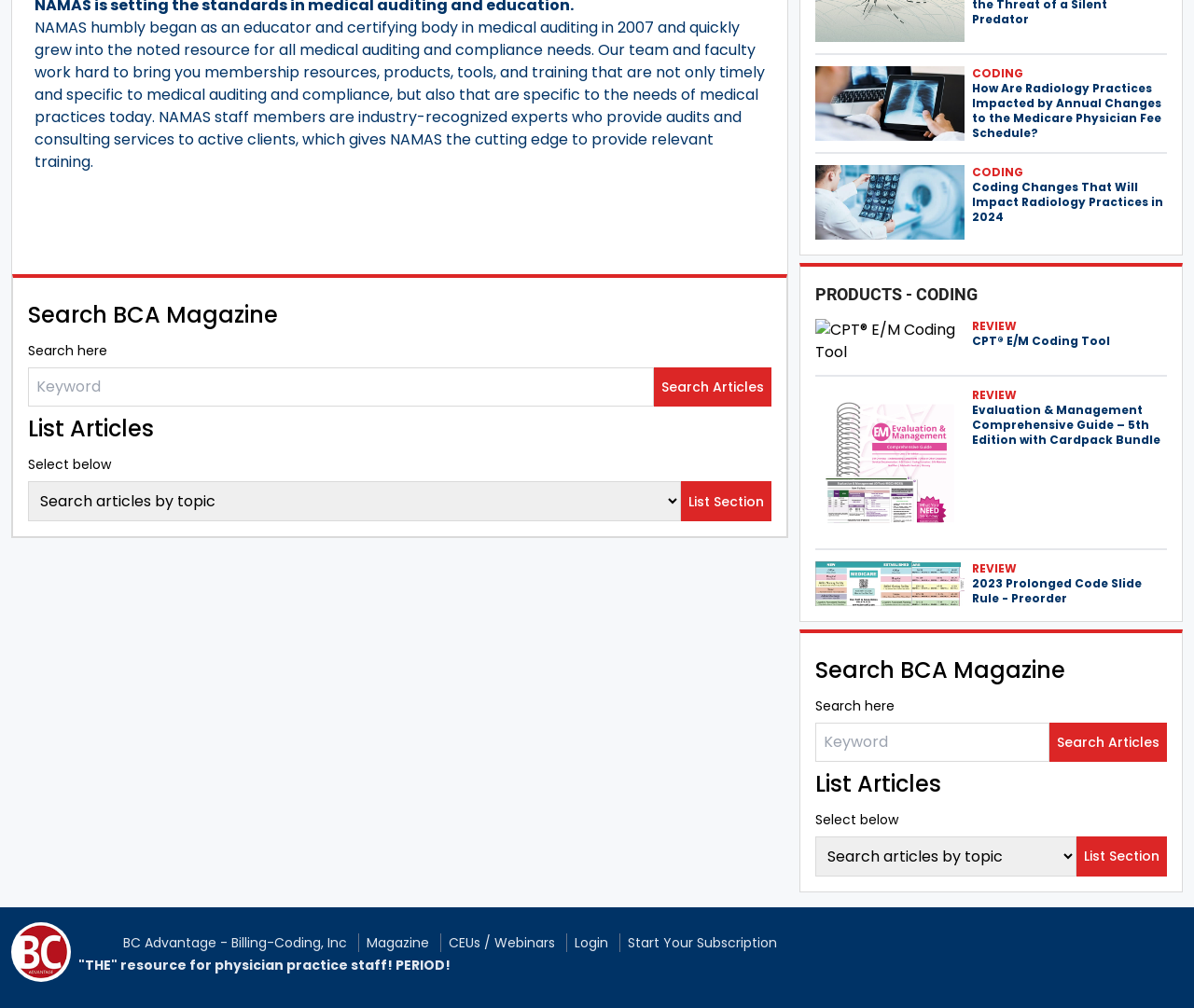What type of products are offered by NAMAS?
Using the image as a reference, deliver a detailed and thorough answer to the question.

The webpage displays several images and links to products, including the CPT E/M Coding Tool, Evaluation & Management Comprehensive Guide, and 2023 Prolonged Code Slide Rule, which are all related to coding and medical auditing.